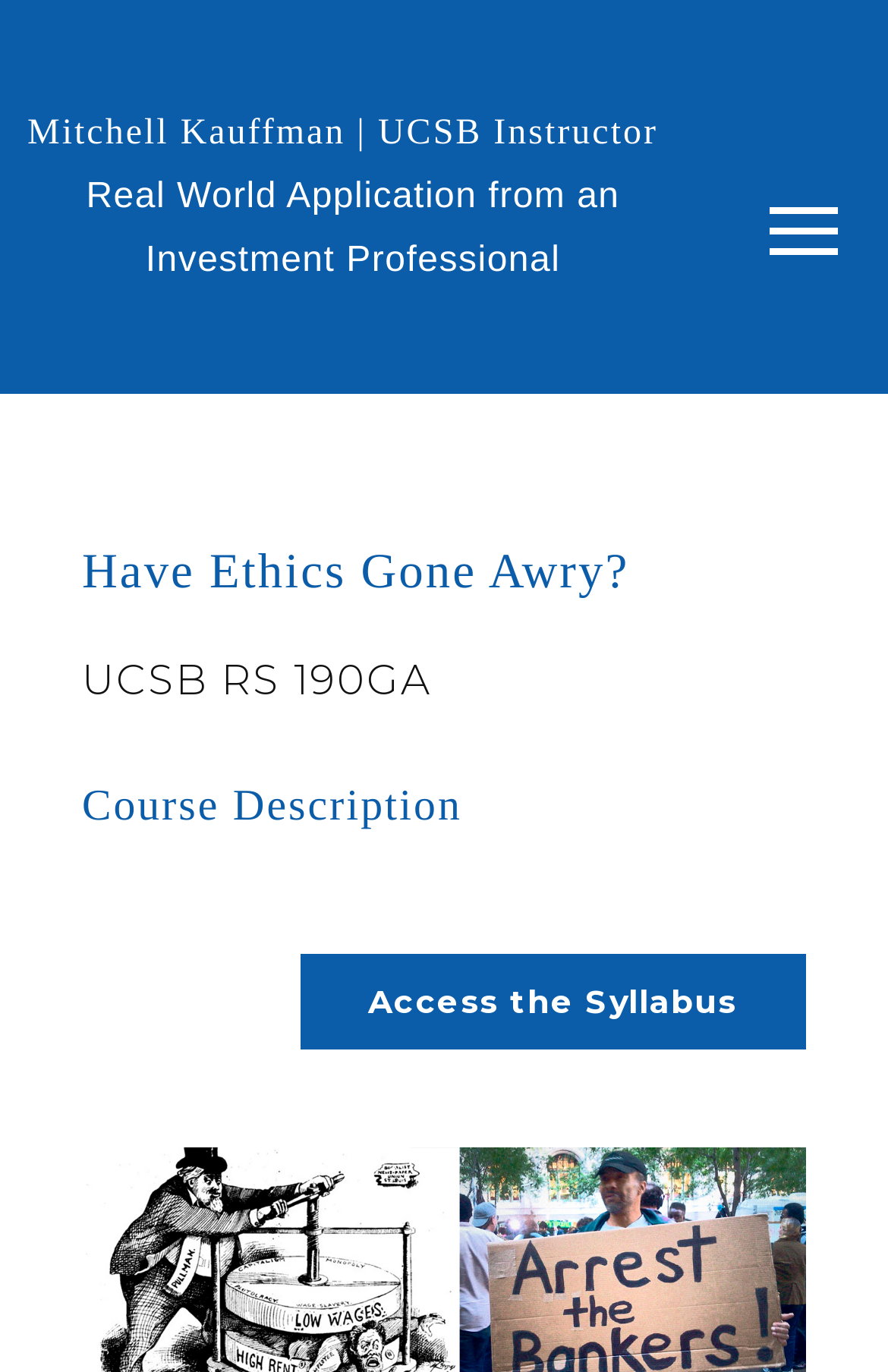Find the bounding box coordinates for the UI element whose description is: "Mitchell Kauffman | UCSB Instructor". The coordinates should be four float numbers between 0 and 1, in the format [left, top, right, bottom].

[0.031, 0.083, 0.741, 0.111]